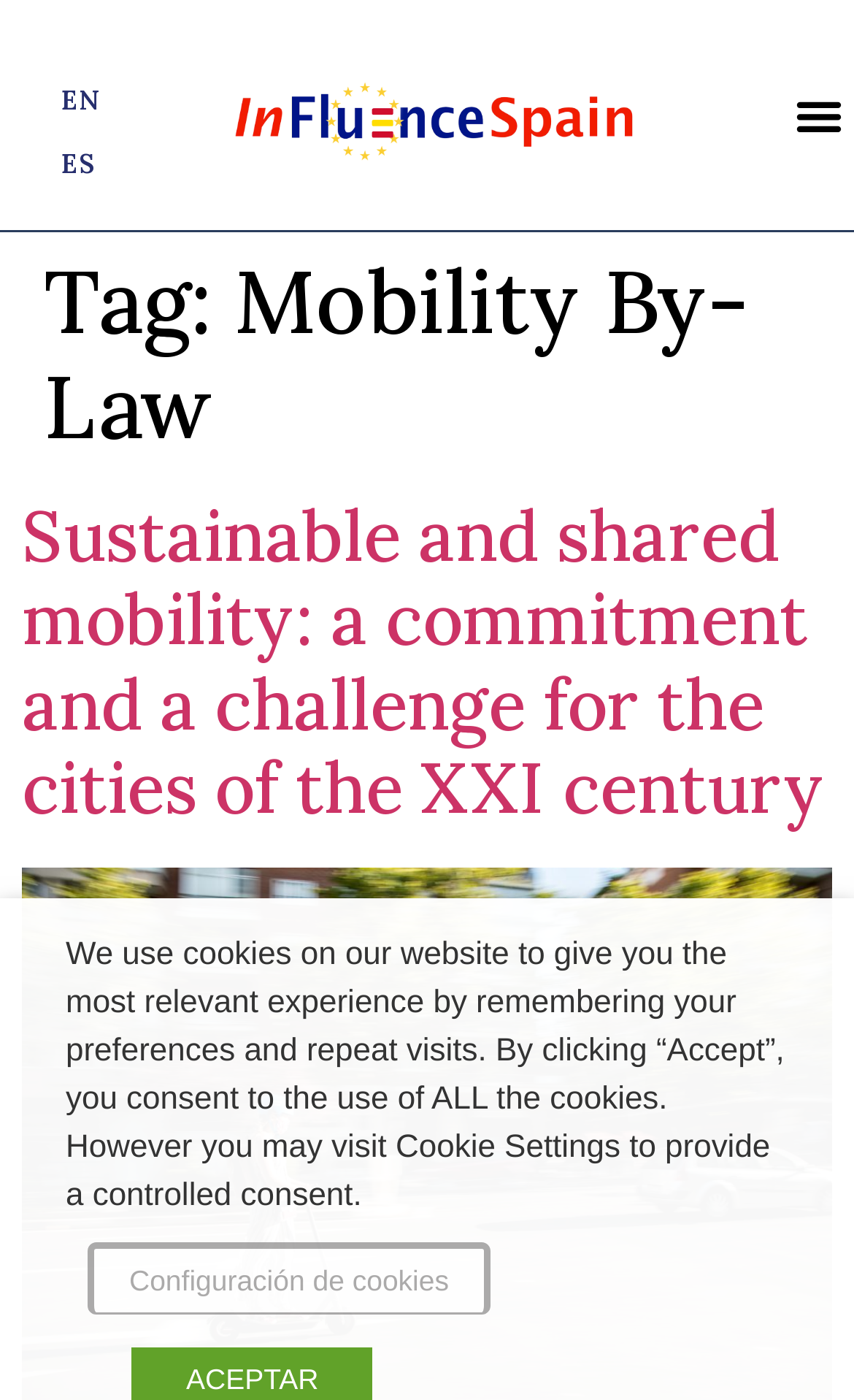How many headings are on the page?
Refer to the image and provide a one-word or short phrase answer.

2